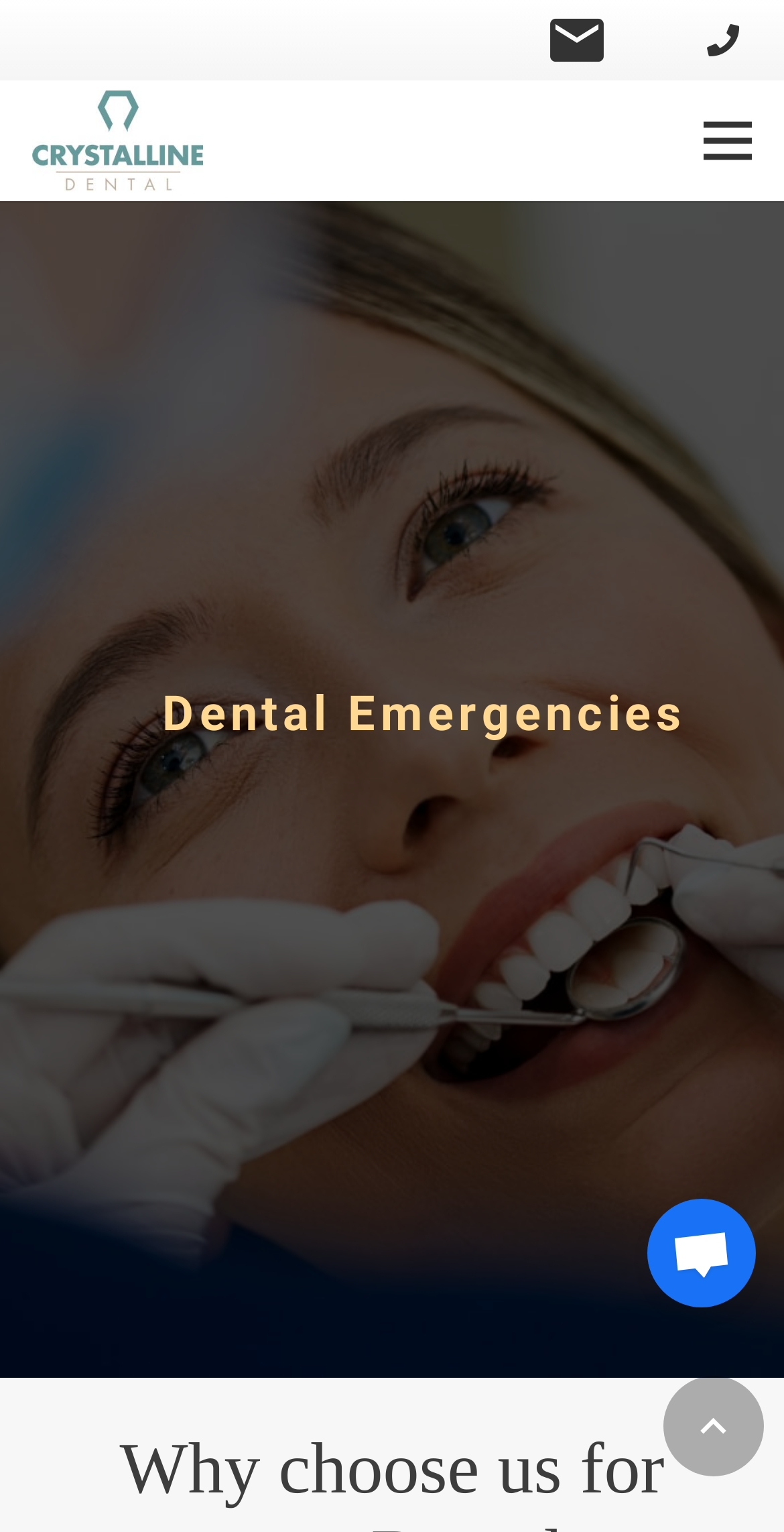What is the text above the 'Back to top' link?
From the image, respond with a single word or phrase.

Dental Emergencies